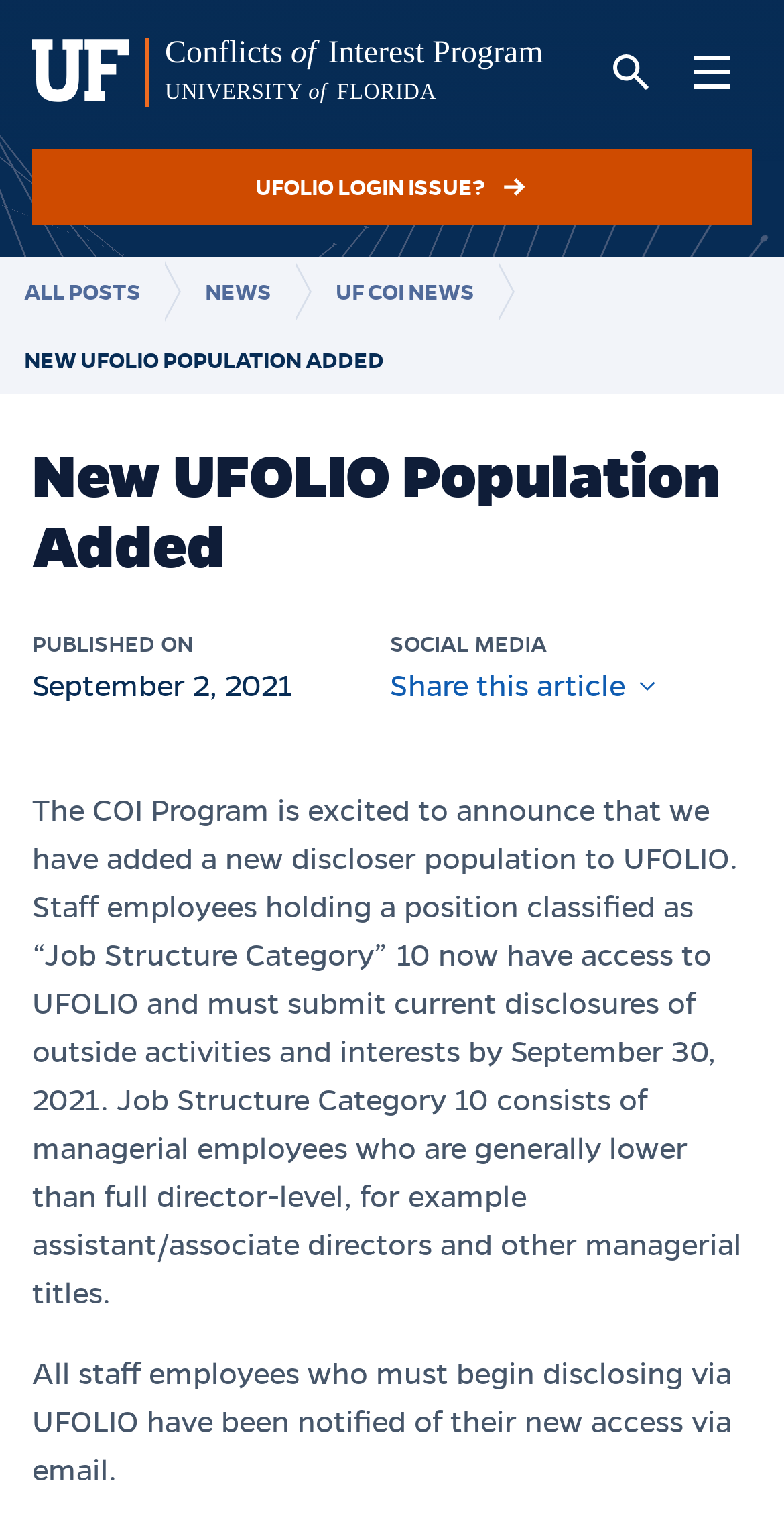What is the COI Program?
Please give a detailed and elaborate answer to the question.

Based on the webpage content, the COI Program is an initiative that aims to manage conflicts of interest within the University of Florida. The program has added a new discloser population to UFOLIO, allowing staff employees to submit disclosures of outside activities and interests.